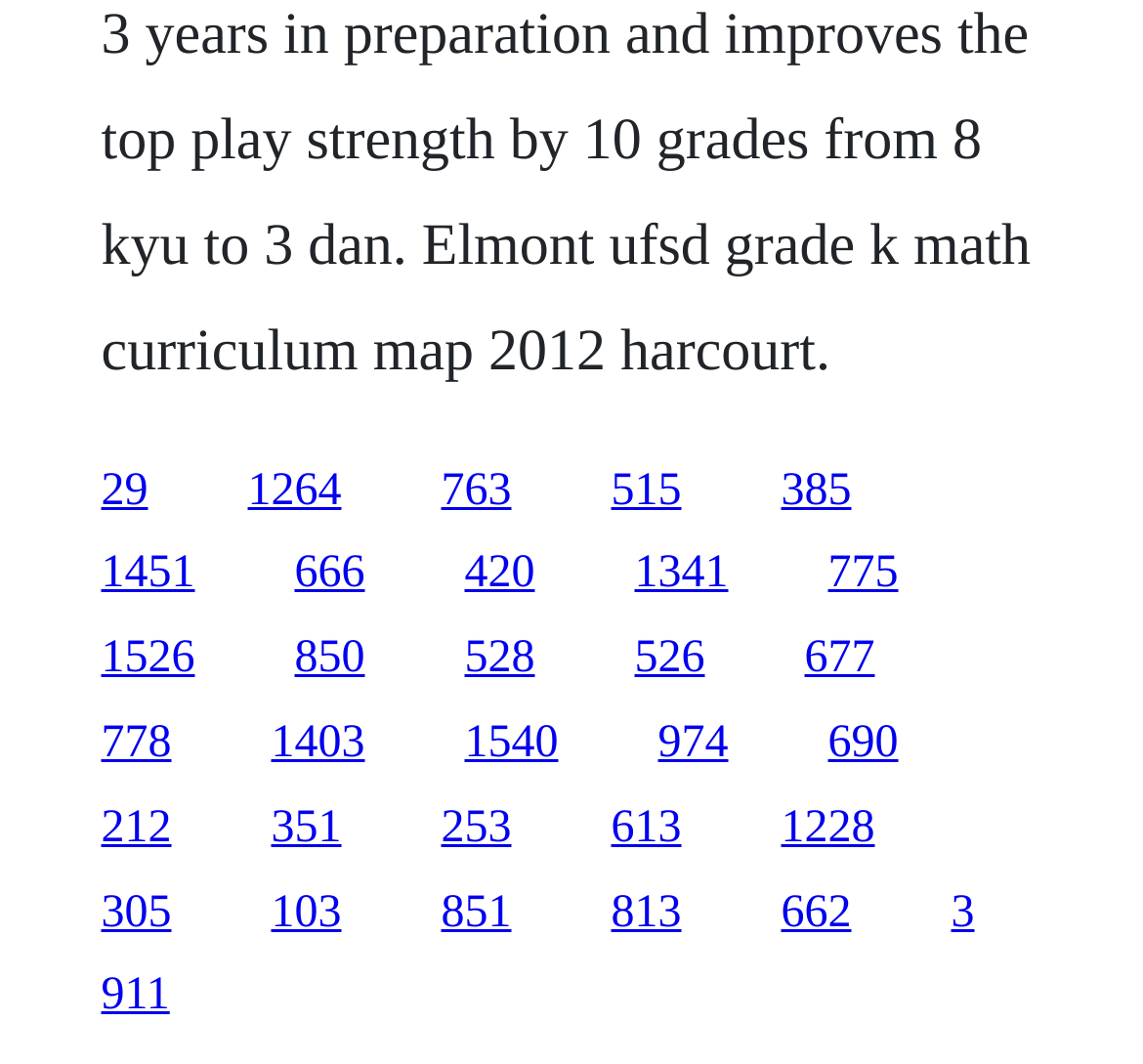Please respond to the question with a concise word or phrase:
How many links are in the top half of the webpage?

12